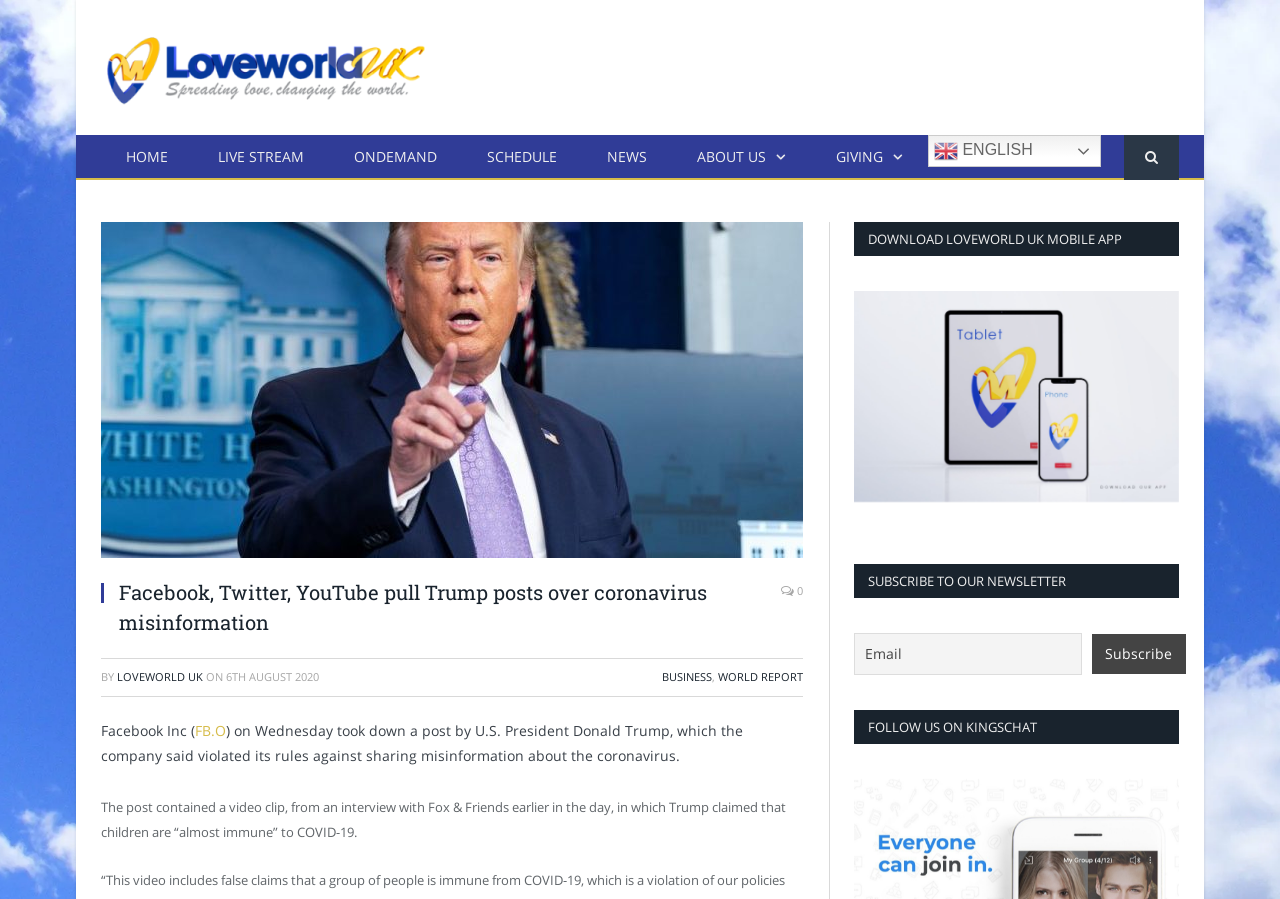Determine the bounding box coordinates of the region to click in order to accomplish the following instruction: "Click on NEWS". Provide the coordinates as four float numbers between 0 and 1, specifically [left, top, right, bottom].

[0.455, 0.15, 0.525, 0.2]